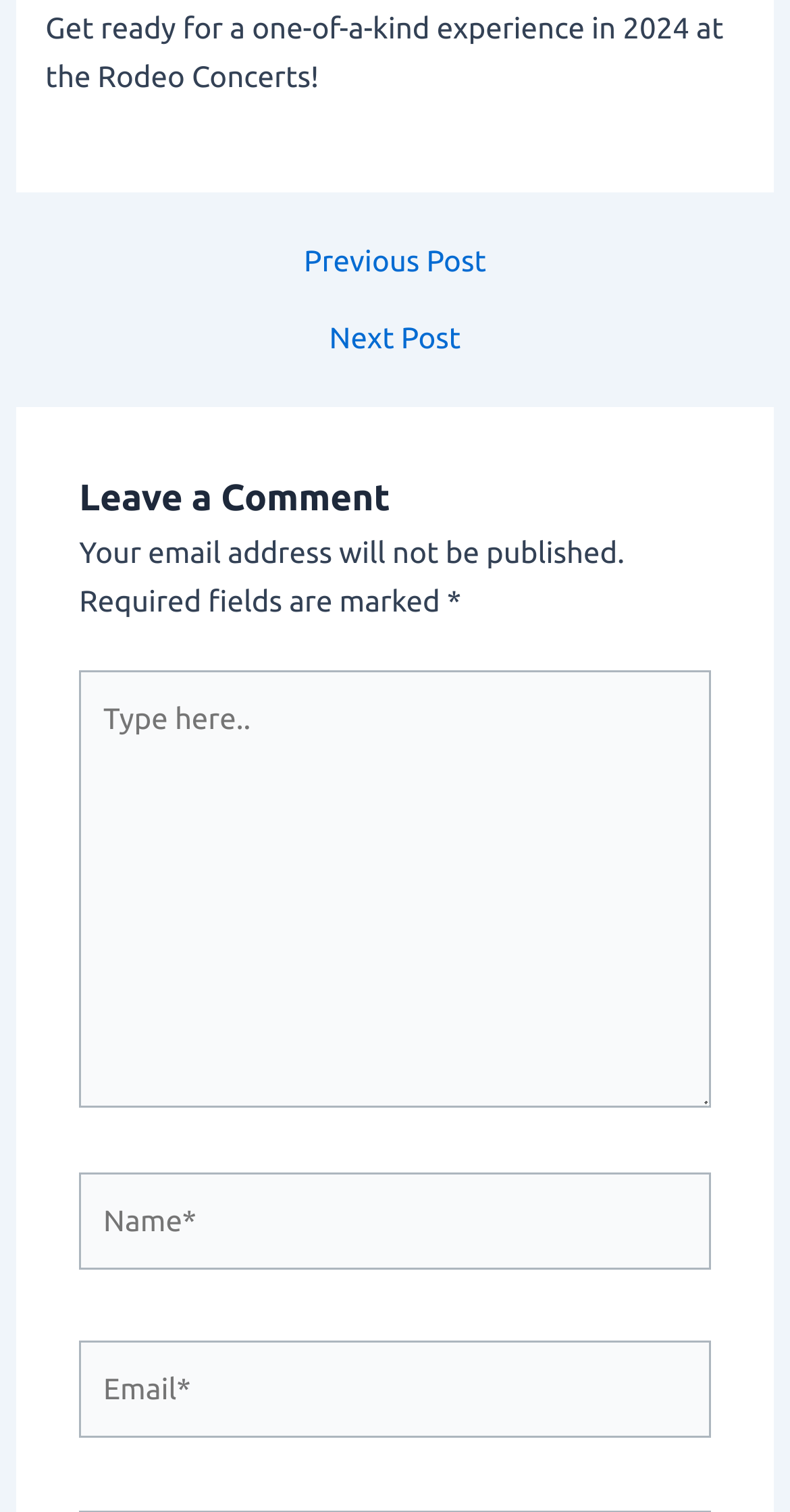What is the position of the 'Previous Post' link?
Examine the image and provide an in-depth answer to the question.

The 'Previous Post' link is above the 'Next Post' link, as indicated by their y1 coordinates in the bounding box coordinates, where the 'Previous Post' link has a smaller y1 value (0.163) than the 'Next Post' link (0.215).